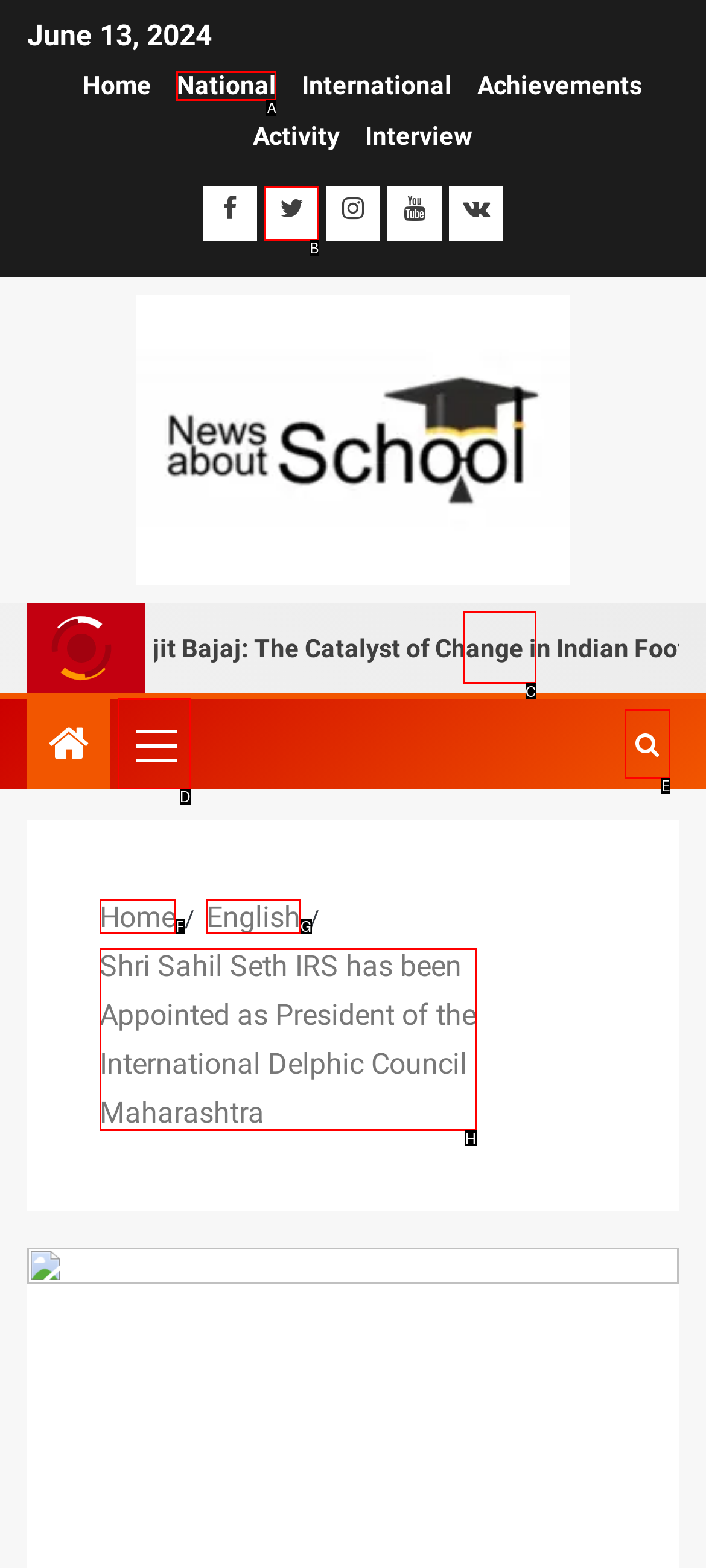Choose the HTML element that should be clicked to achieve this task: Check Breaking News for CBSE Class 10th and 12th Students
Respond with the letter of the correct choice.

C